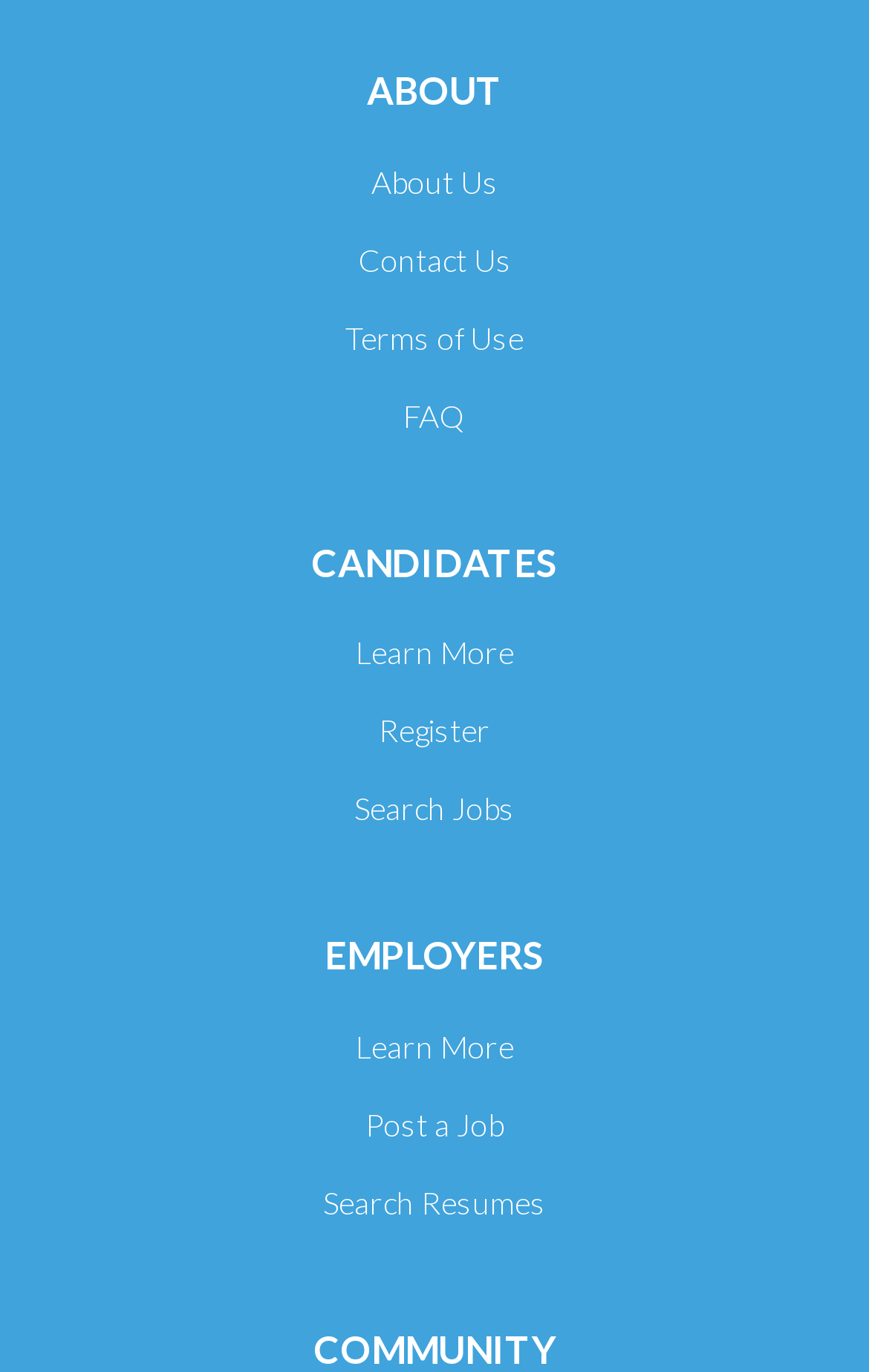Please locate the clickable area by providing the bounding box coordinates to follow this instruction: "Contact us".

[0.412, 0.162, 0.588, 0.218]